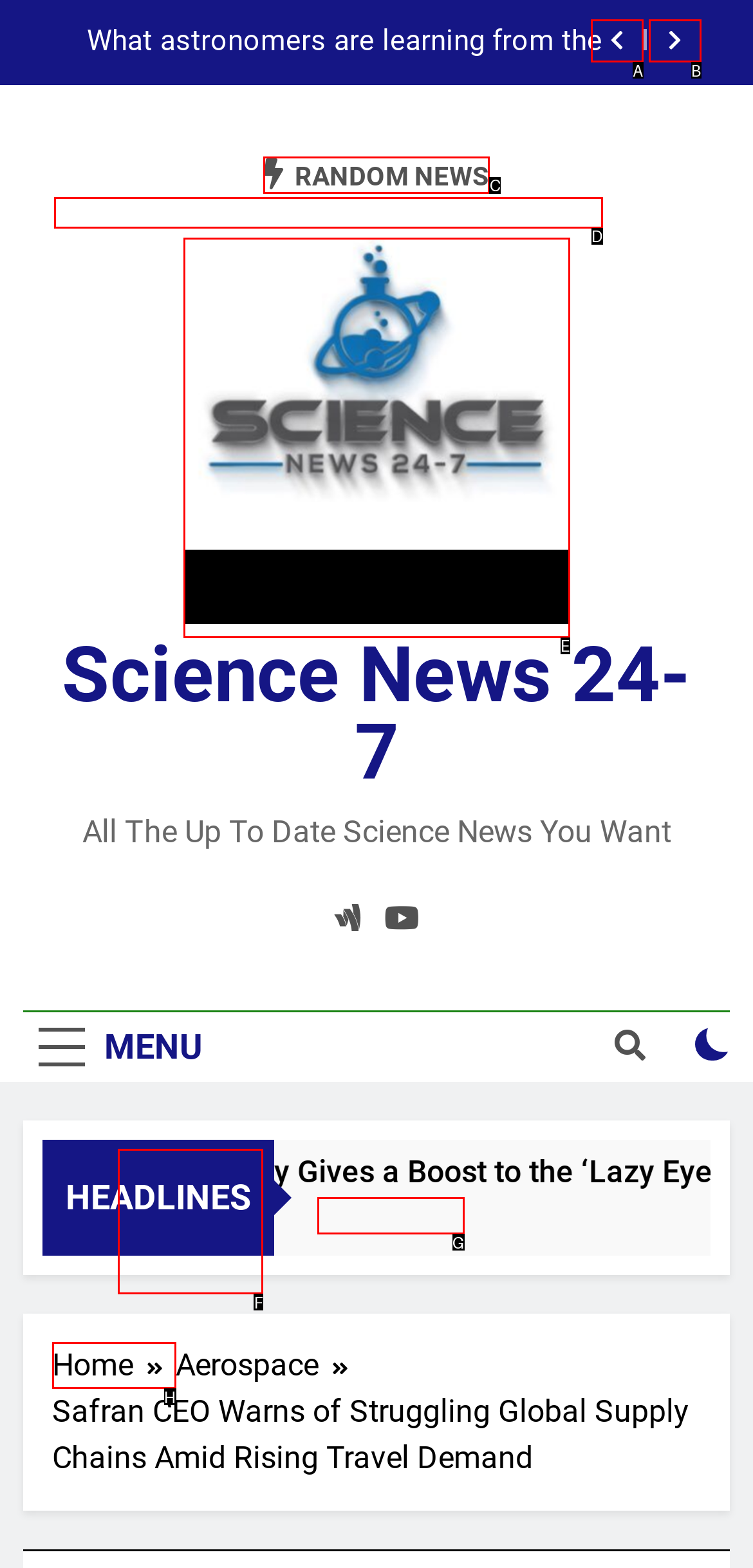Point out the option that best suits the description: parent_node: Science News 24-7
Indicate your answer with the letter of the selected choice.

E